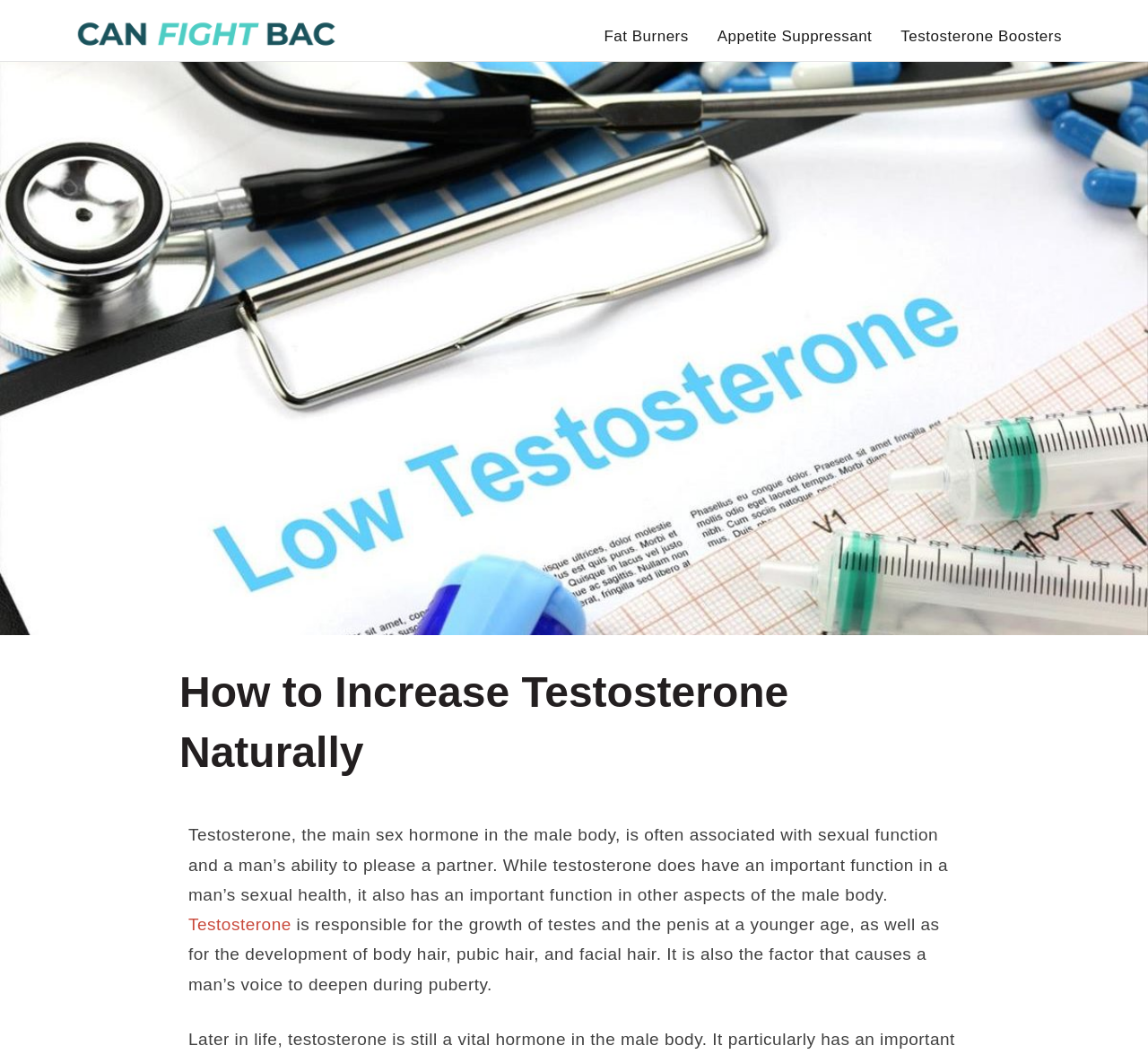What is the subtitle of the webpage? Please answer the question using a single word or phrase based on the image.

A Website about Health Supplements